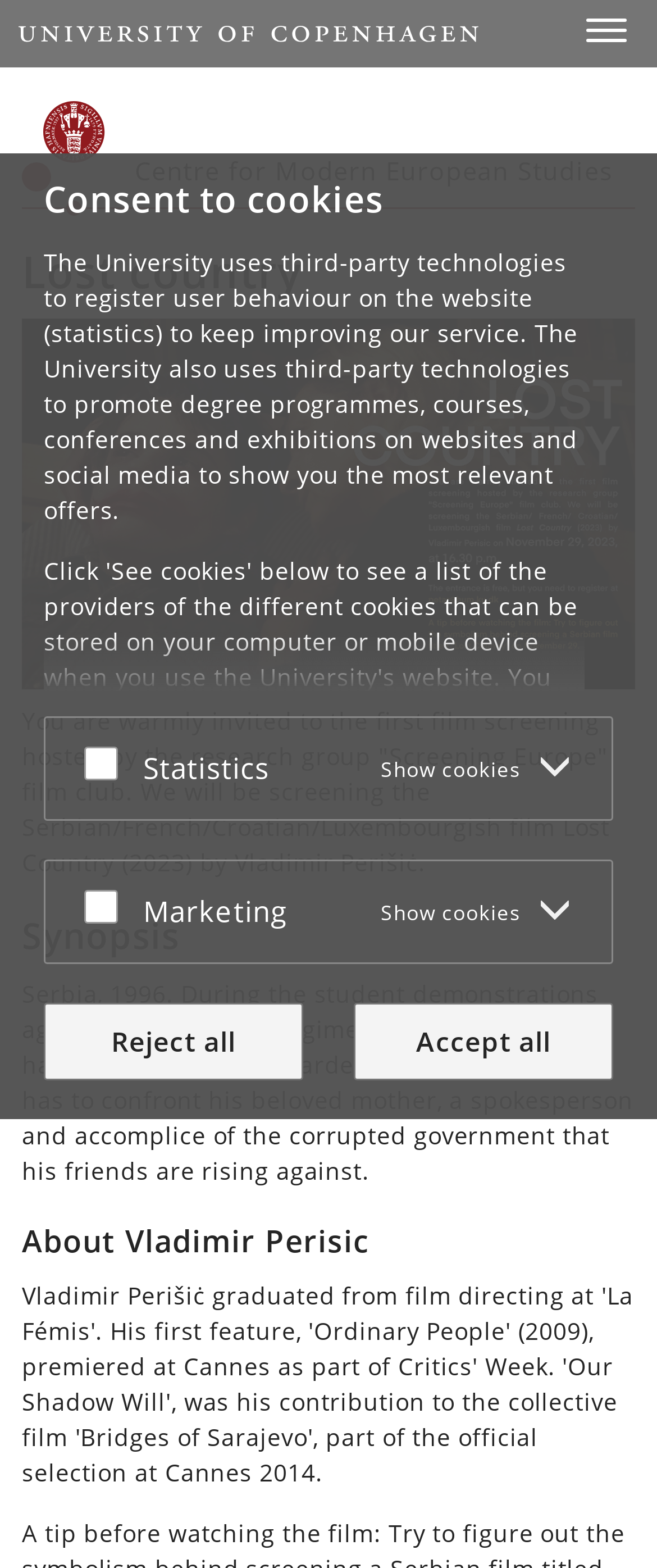Given the description "Start", determine the bounding box of the corresponding UI element.

[0.028, 0.014, 0.728, 0.028]